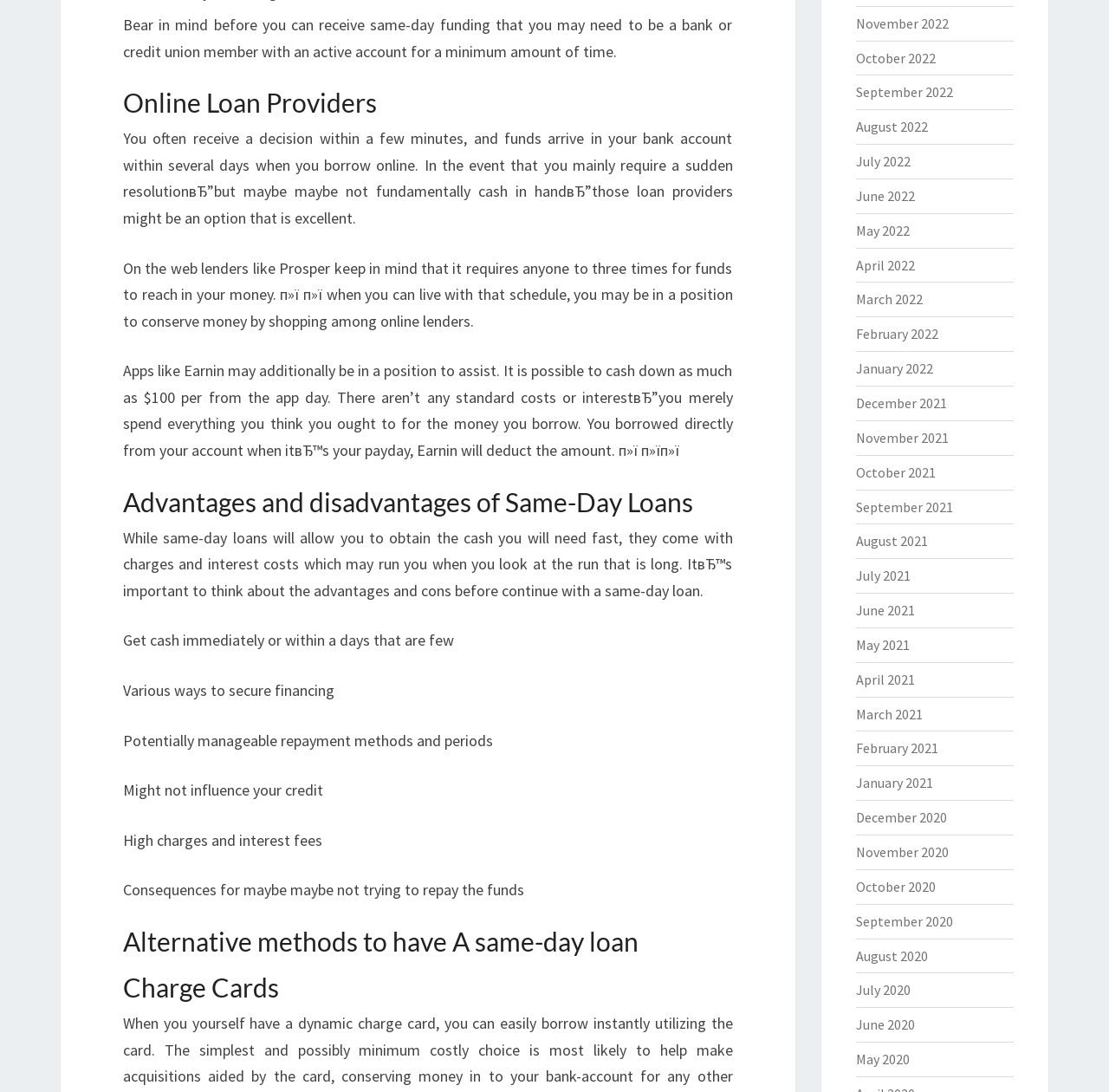Please provide a one-word or short phrase answer to the question:
What are the consequences of not repaying same-day loans?

Negative consequences